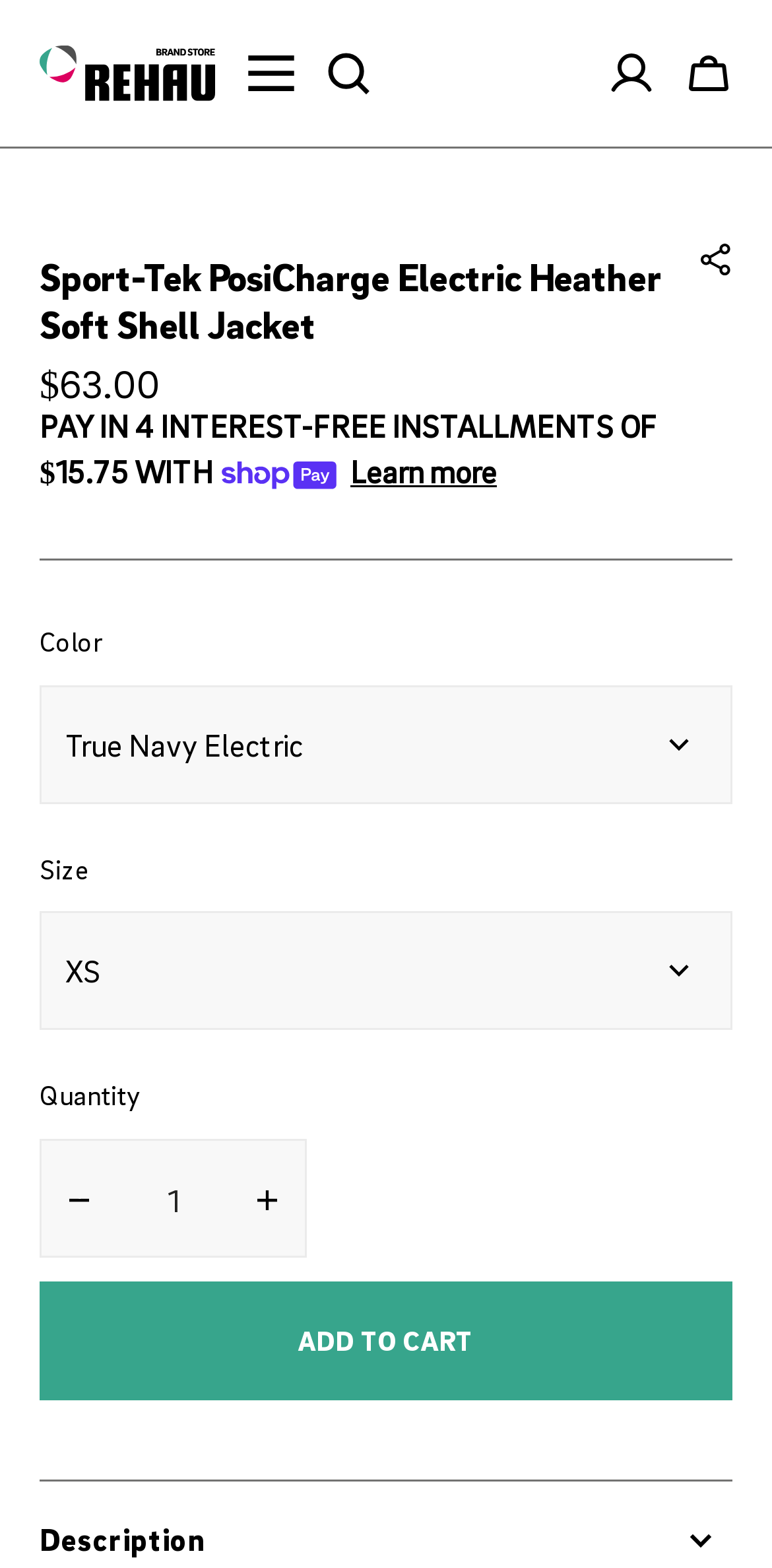What is the payment method shown on the webpage?
Utilize the information in the image to give a detailed answer to the question.

I inferred this answer by looking at the section below the price, where I found an image with the text 'WITH' and an image of 'Shop Pay', which suggests that Shop Pay is a payment method.